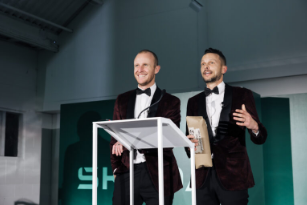Provide an in-depth description of the image.

The image captures a moment from the Škoda Dealer of the Year Awards 2022, held on Friday, May 19. Two well-dressed presenters stand at a podium, engaging with the audience. They are both wearing stylish black bow ties and burgundy tuxedos, conveying a festive atmosphere. The backdrop prominently features the Škoda logo, highlighting the significance of the event. This occasion celebrated the achievements of various teams within the Škoda dealership network, and it was an important milestone for the team at Robertson Prestige Škoda, who were lauded for their outstanding efforts in the industry.